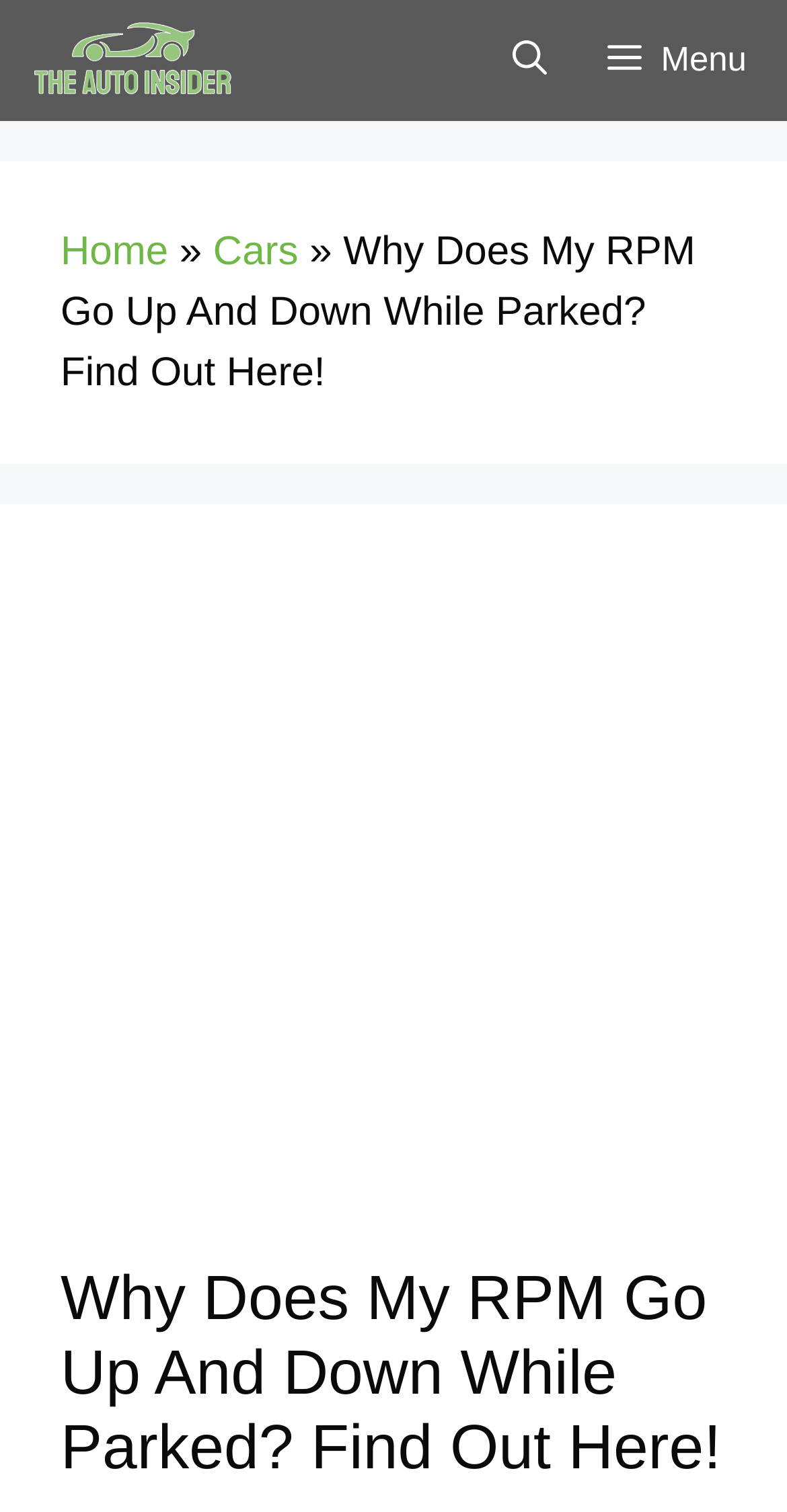From the details in the image, provide a thorough response to the question: What is the name of the website?

I determined the name of the website by looking at the navigation bar at the top of the page, where I found a link with the text 'The Auto Insider' accompanied by an image with the same name.